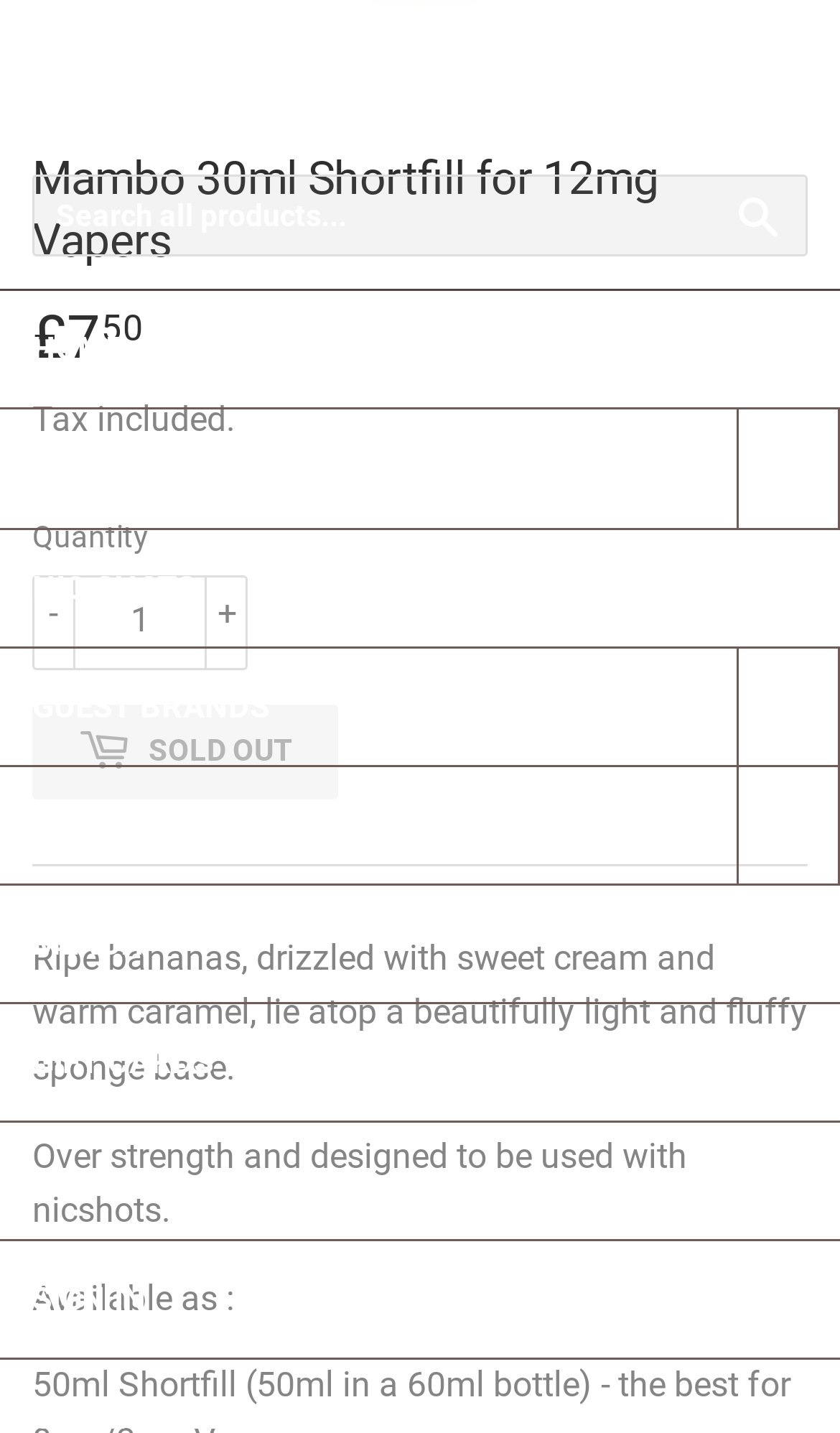Please specify the bounding box coordinates of the element that should be clicked to execute the given instruction: 'Click HOME'. Ensure the coordinates are four float numbers between 0 and 1, expressed as [left, top, right, bottom].

[0.0, 0.204, 1.0, 0.285]